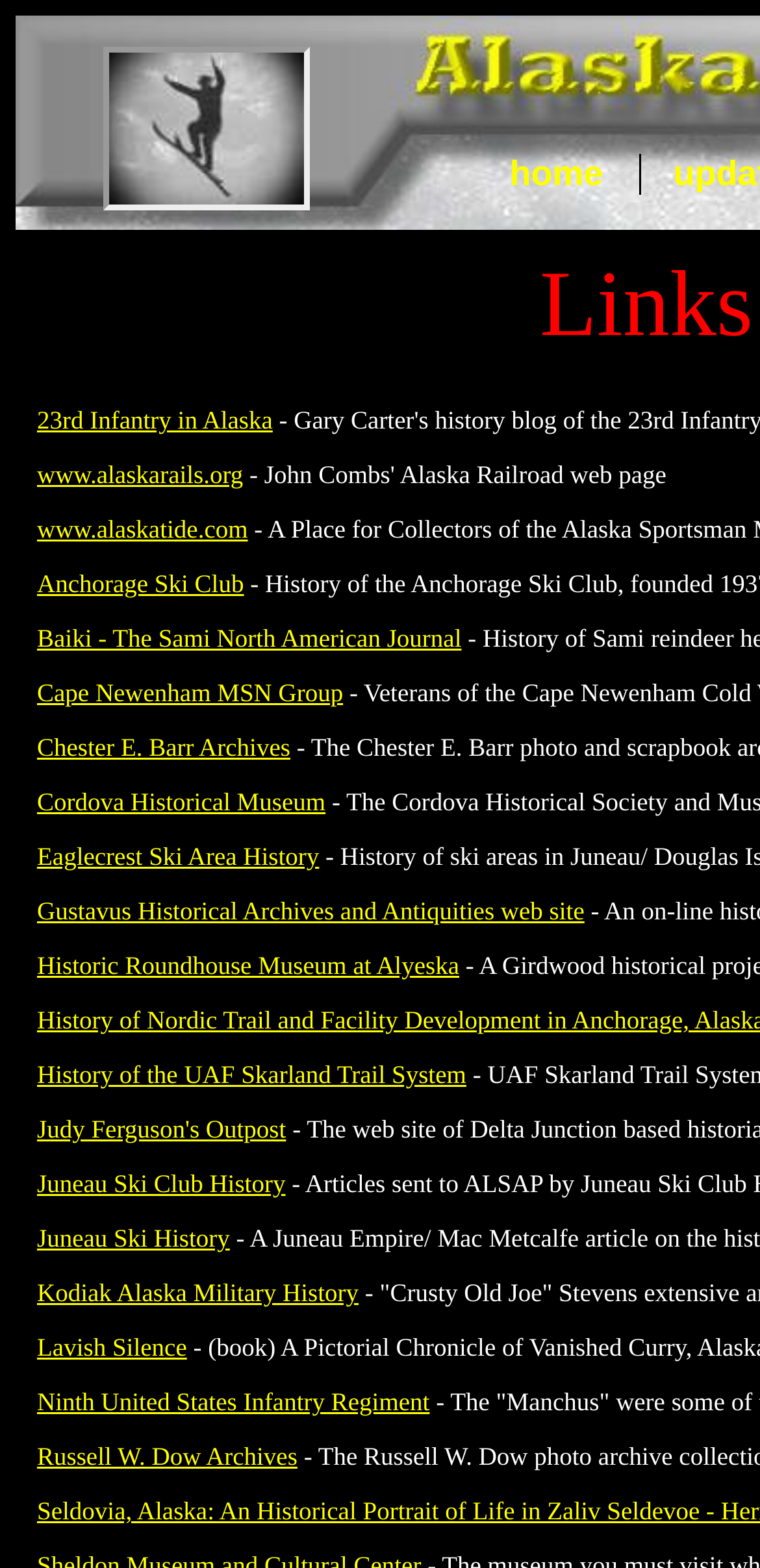Please locate the bounding box coordinates of the element's region that needs to be clicked to follow the instruction: "explore the Baiki - The Sami North American Journal". The bounding box coordinates should be provided as four float numbers between 0 and 1, i.e., [left, top, right, bottom].

[0.049, 0.398, 0.607, 0.416]